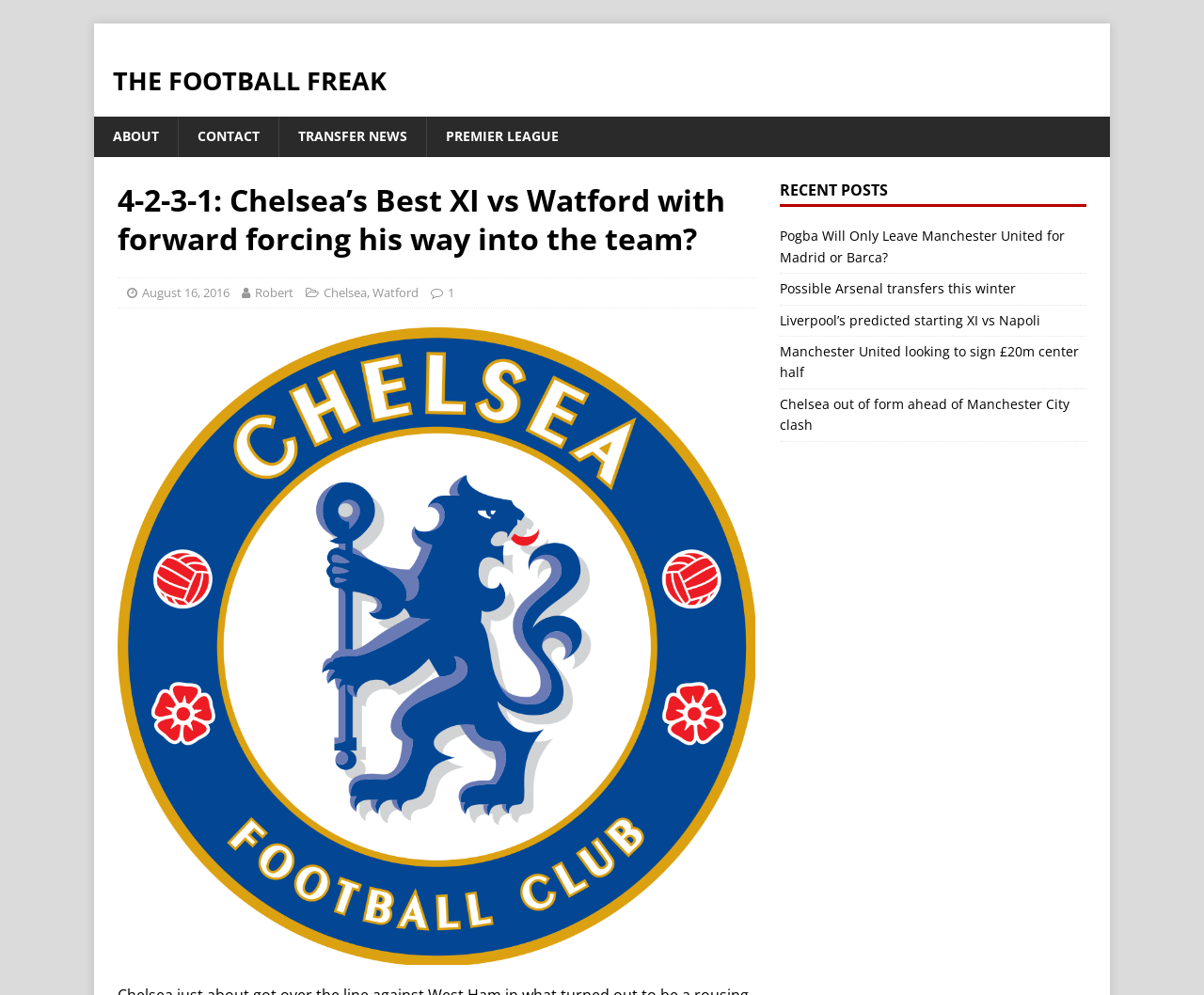Reply to the question with a single word or phrase:
What is the category of the recent posts section?

Football